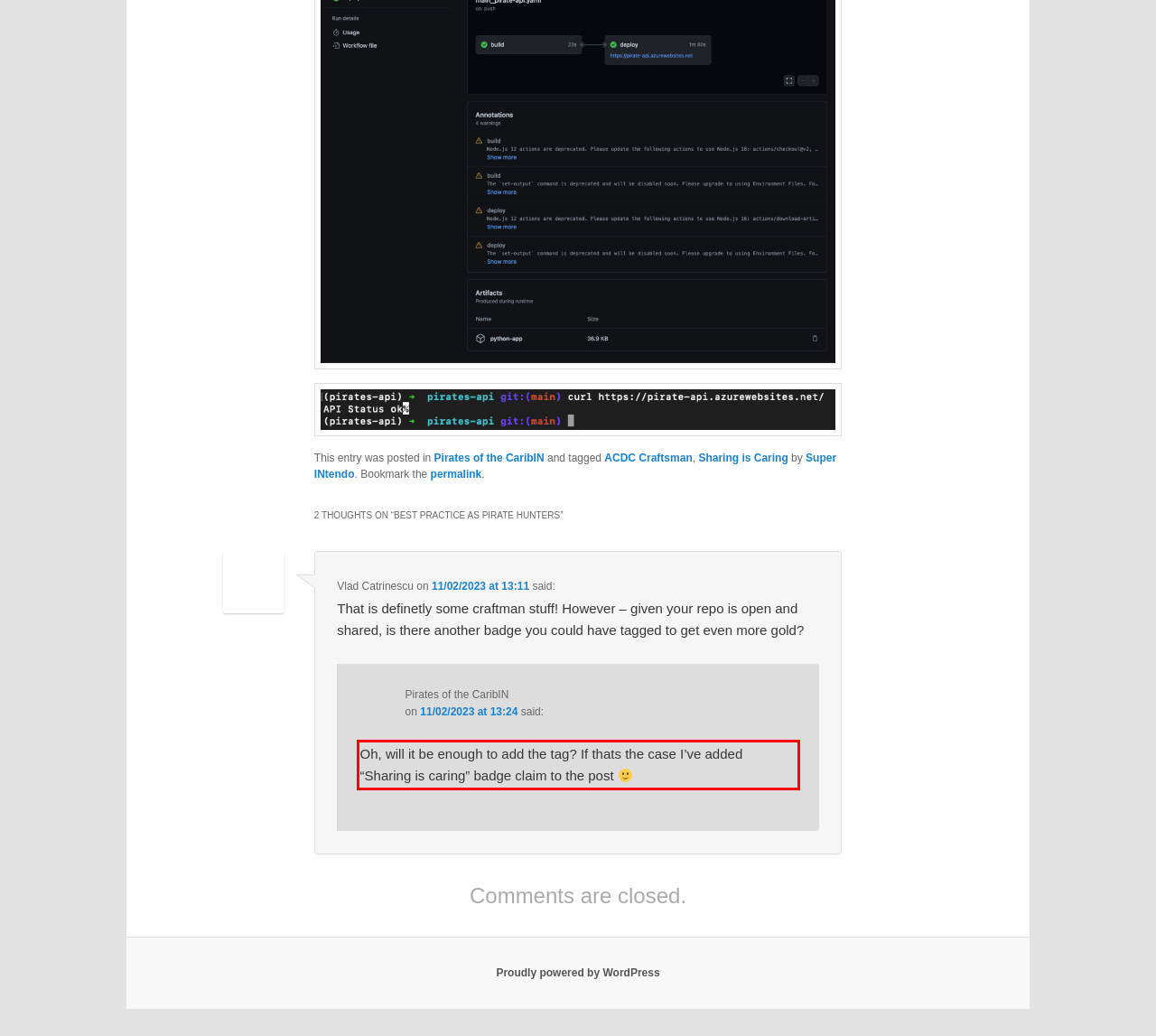Identify and transcribe the text content enclosed by the red bounding box in the given screenshot.

Oh, will it be enough to add the tag? If thats the case I’ve added “Sharing is caring” badge claim to the post